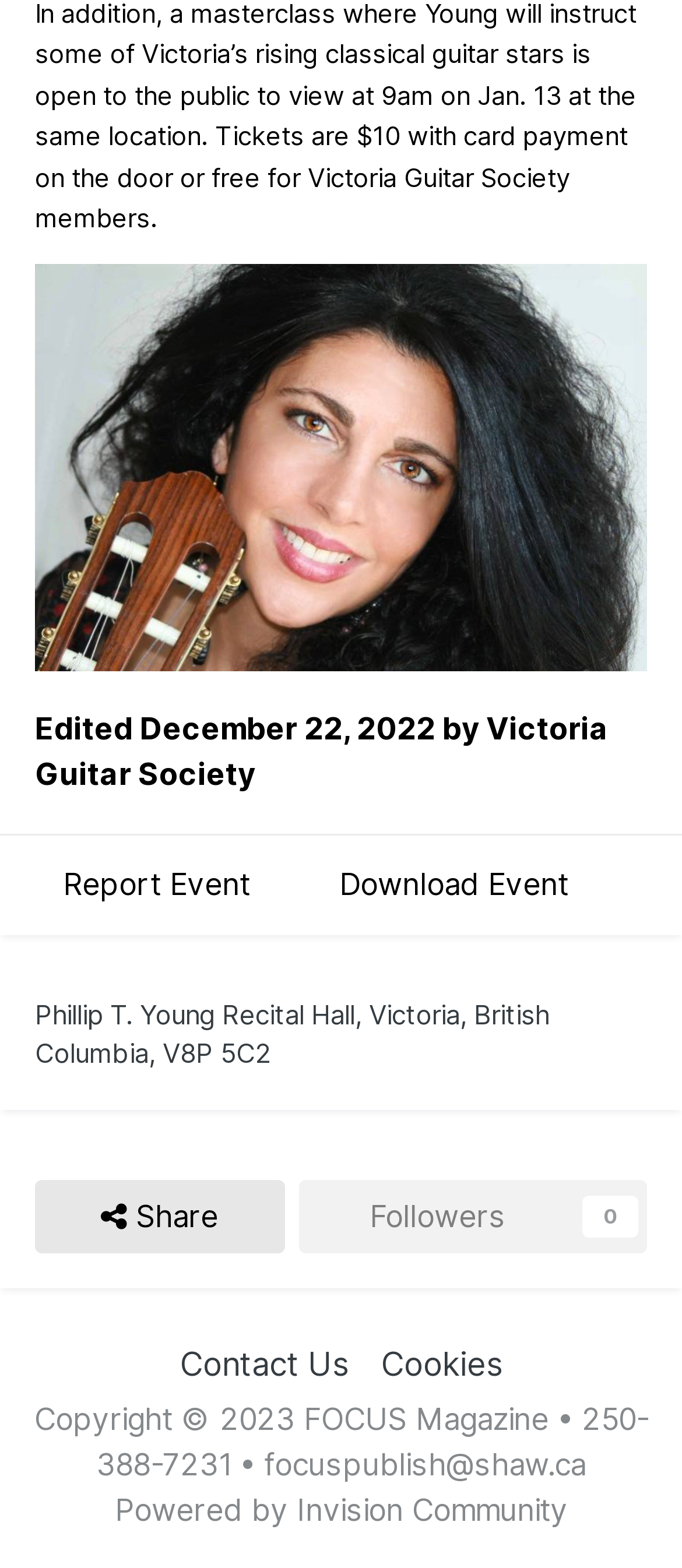Answer the question using only a single word or phrase: 
Who edited the event?

Victoria Guitar Society